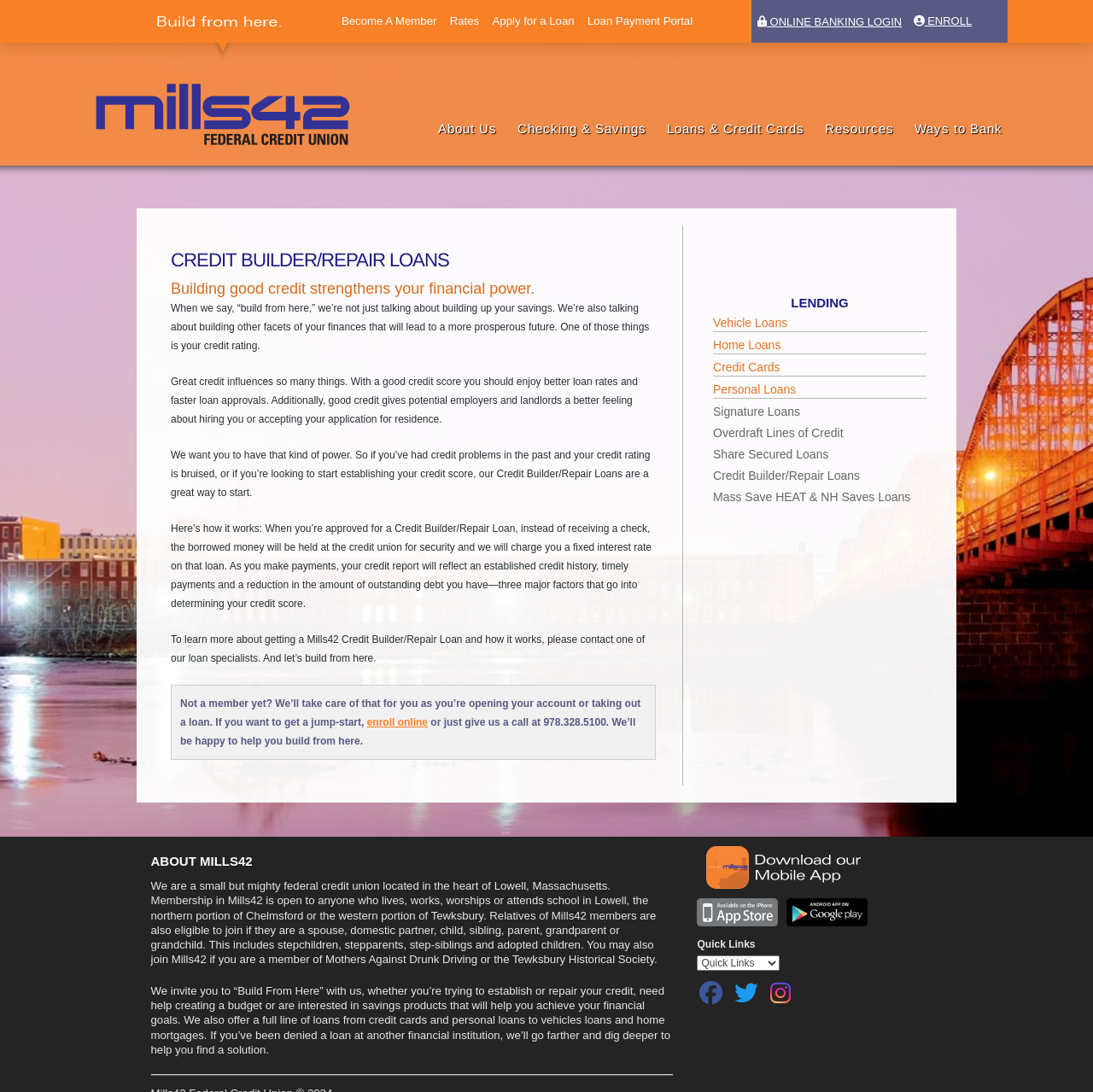Determine and generate the text content of the webpage's headline.

CREDIT BUILDER/REPAIR LOANS